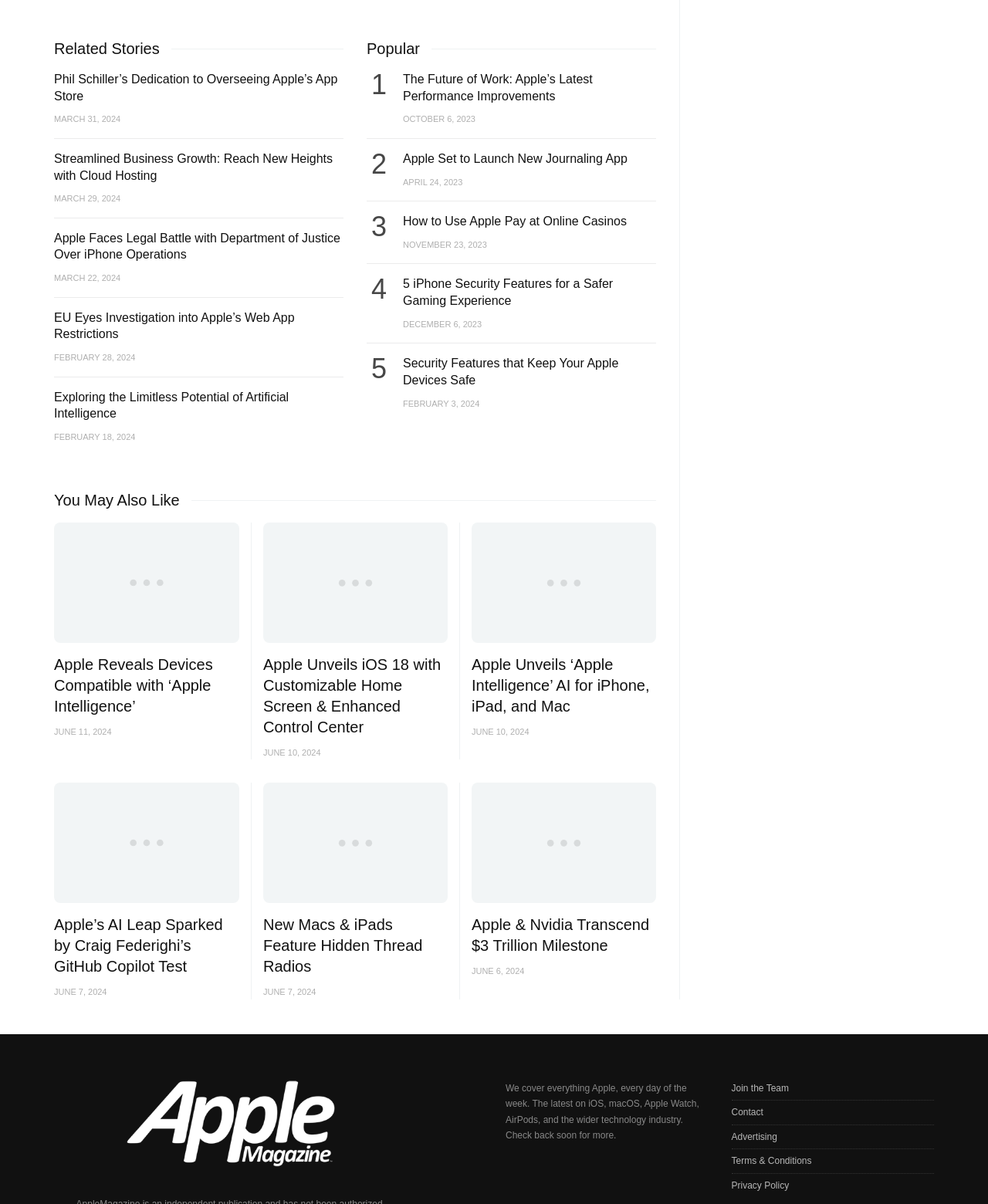Find the bounding box coordinates for the UI element that matches this description: "繁體中文".

None